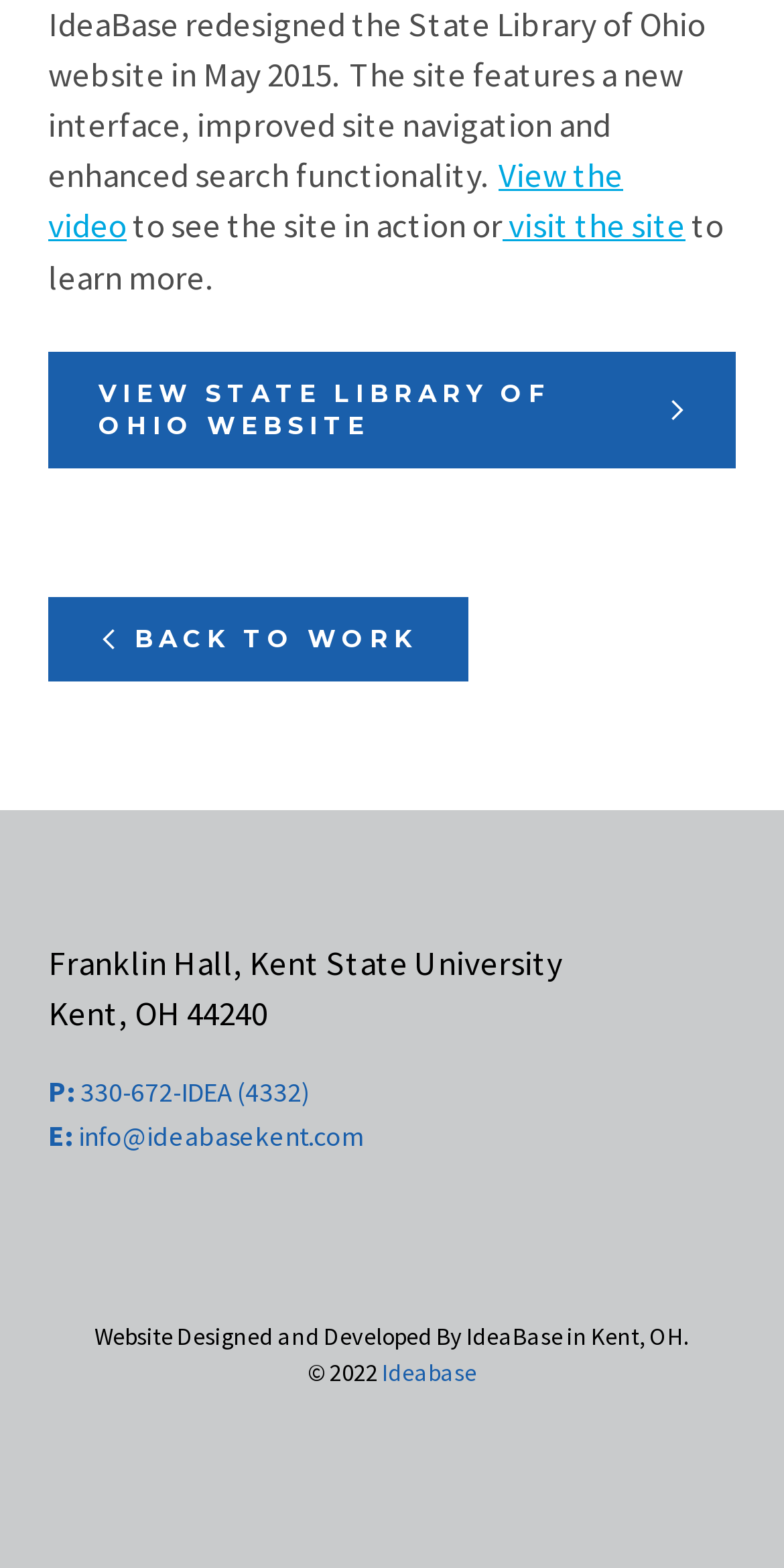What is the action that can be taken to learn more about the State Library of Ohio website?
Please give a detailed and elaborate answer to the question based on the image.

I found the answer by looking at the link element with the content 'visit the site' which is located near the top of the page. This link appears to be a call to action to learn more about the State Library of Ohio website.